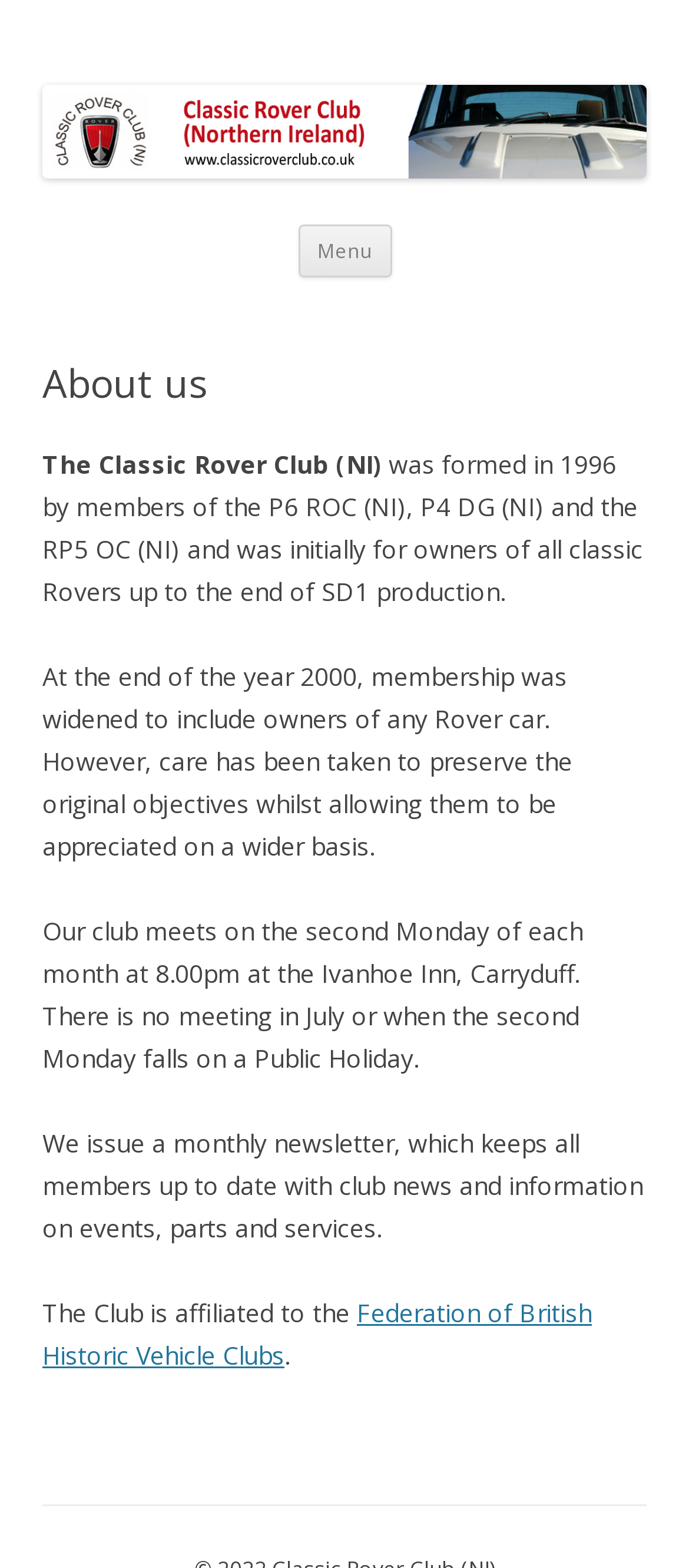Where do club meetings take place?
Please provide a single word or phrase answer based on the image.

Ivanhoe Inn, Carryduff